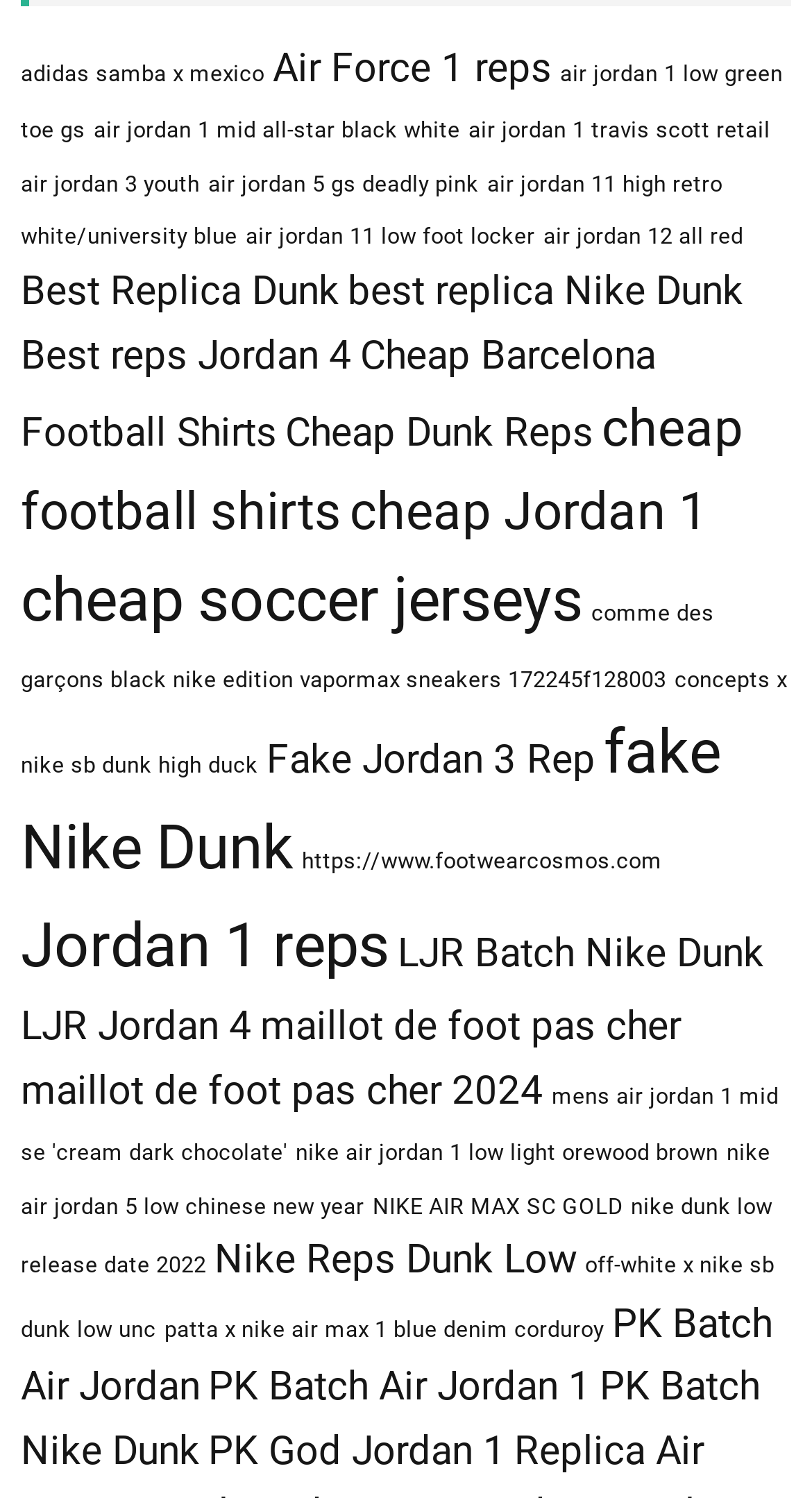Respond with a single word or phrase to the following question: What is the brand of the shoes listed under 'comme des garçons black nike edition vapormax sneakers 172245f128003'?

Nike